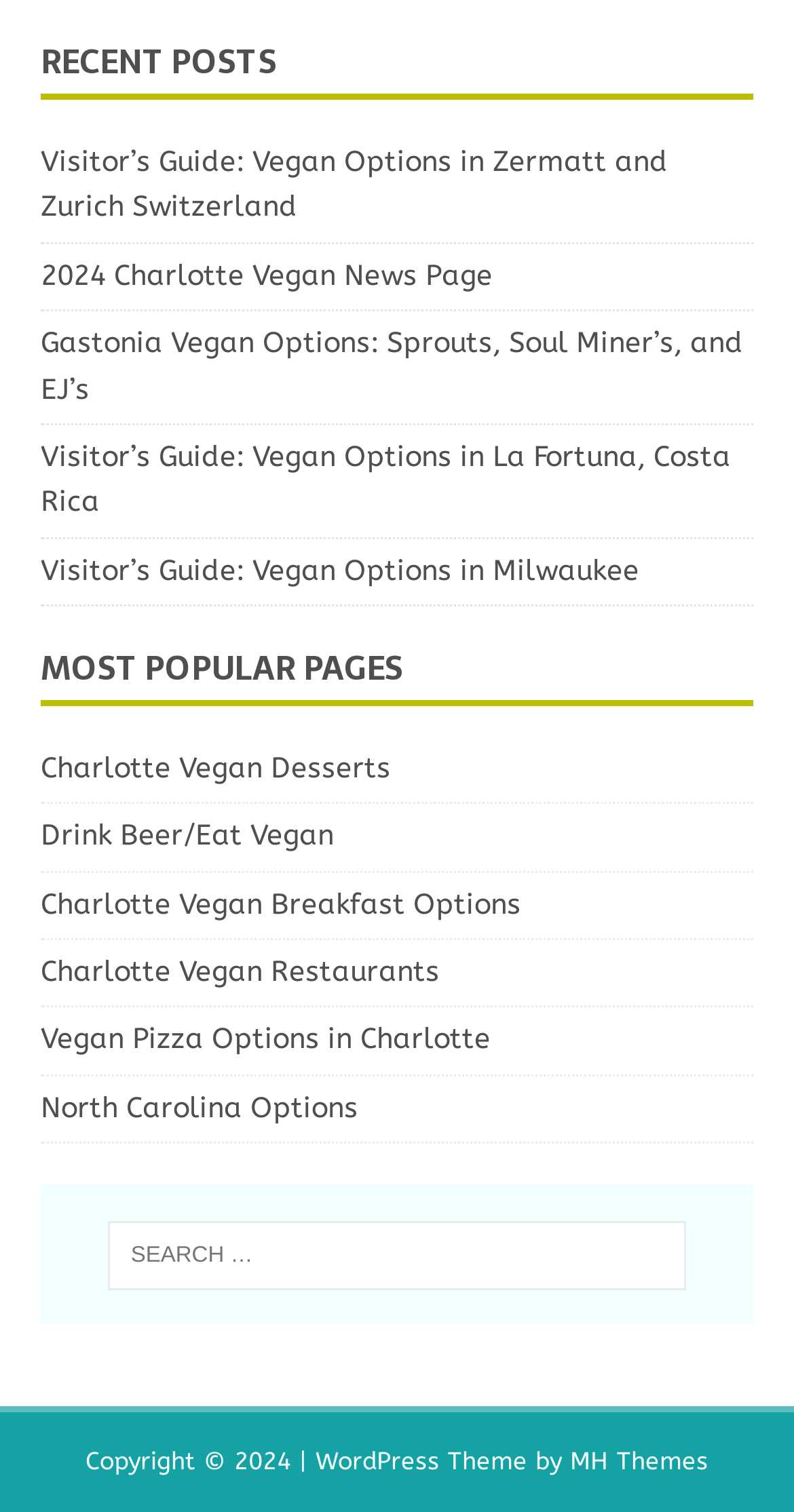Predict the bounding box of the UI element that fits this description: "Vegan Pizza Options in Charlotte".

[0.051, 0.667, 0.949, 0.71]